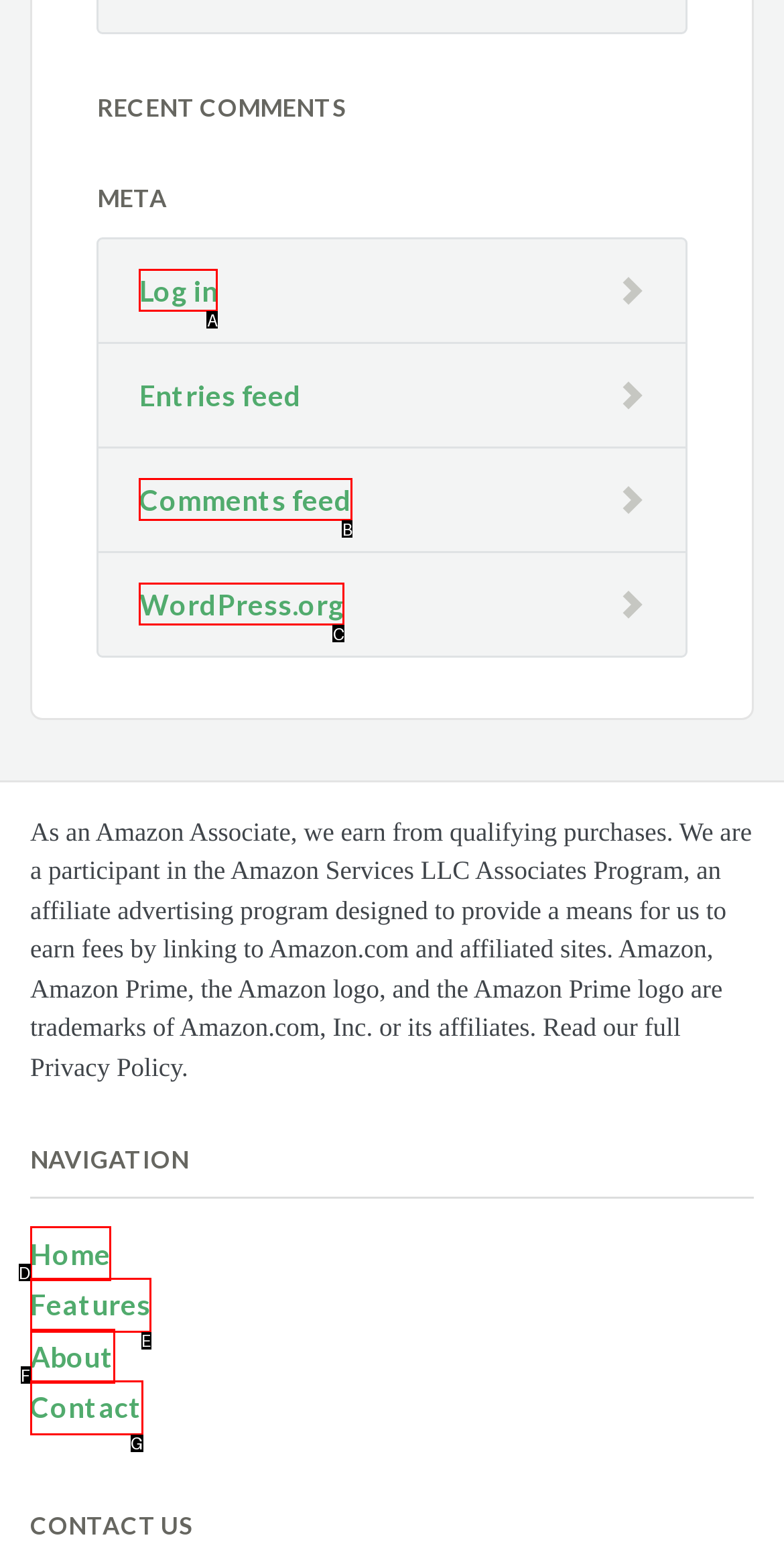Which lettered UI element aligns with this description: WordPress.org
Provide your answer using the letter from the available choices.

C